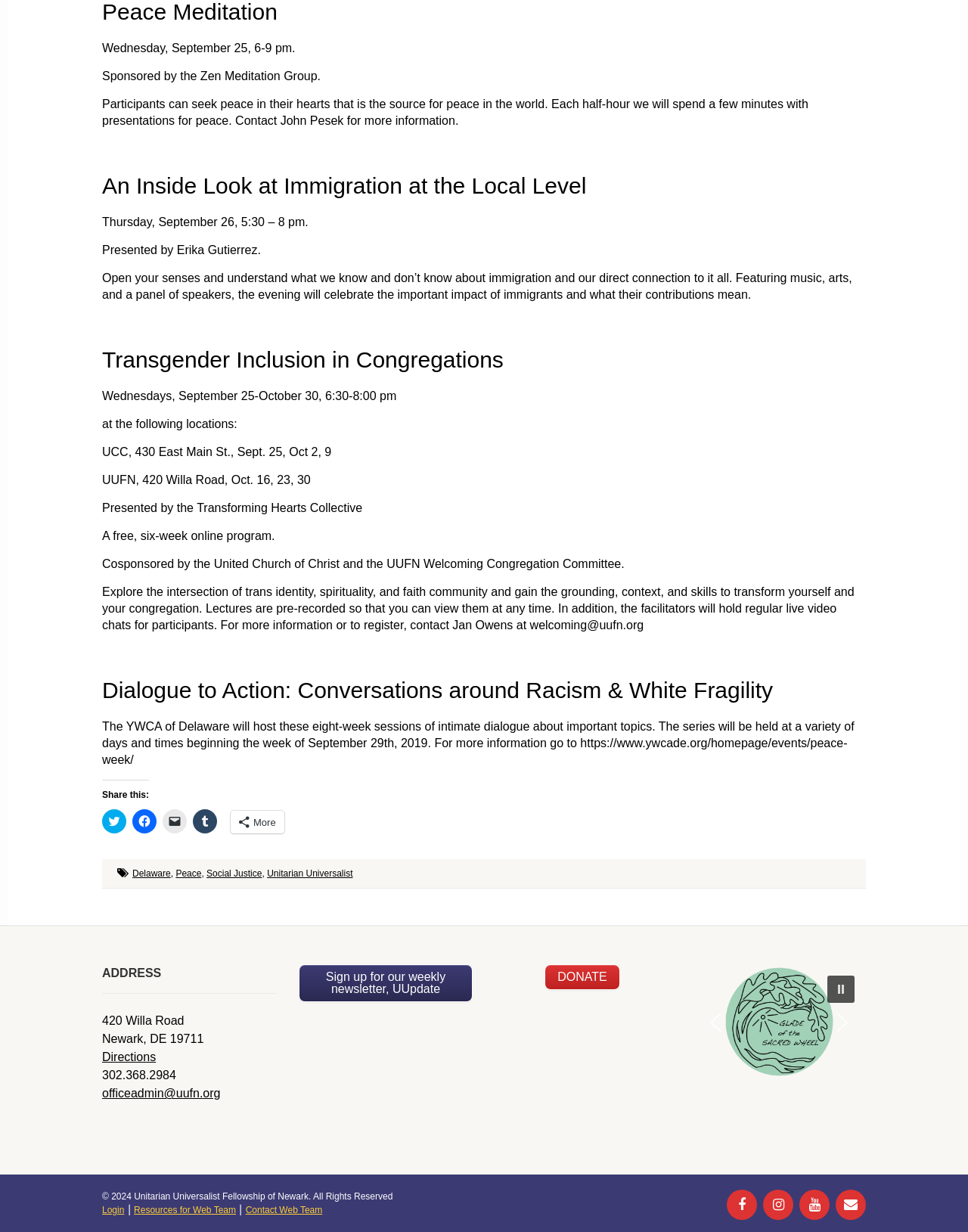Using the webpage screenshot, locate the HTML element that fits the following description and provide its bounding box: "Social Justice".

[0.213, 0.705, 0.271, 0.714]